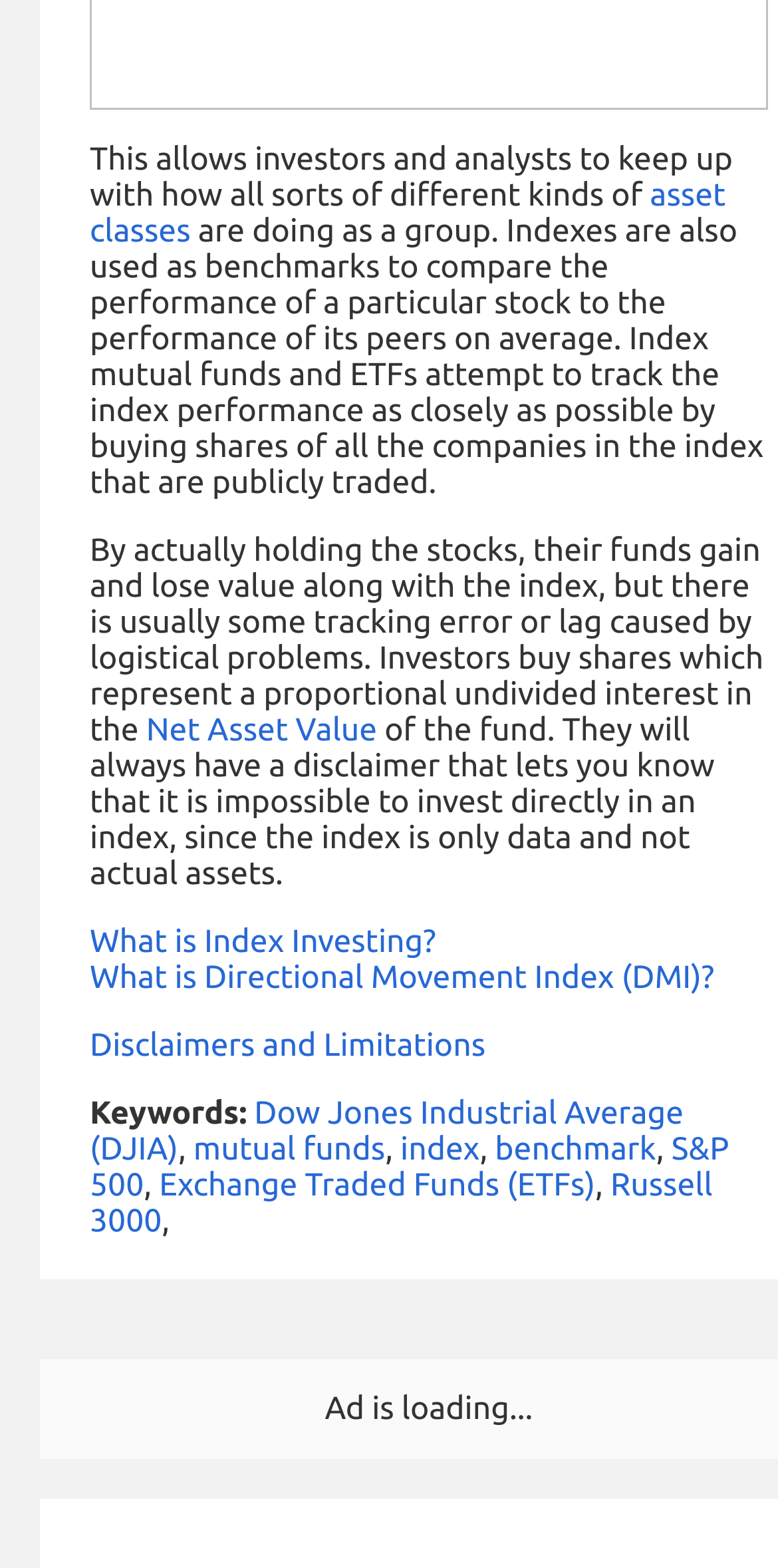Refer to the screenshot and answer the following question in detail:
What do index mutual funds and ETFs attempt to do?

As stated on the webpage, index mutual funds and ETFs attempt to track the index performance as closely as possible by buying shares of all the companies in the index that are publicly traded. This is mentioned in the text 'Index mutual funds and ETFs attempt to track the index performance as closely as possible by buying shares of all the companies in the index that are publicly traded.'